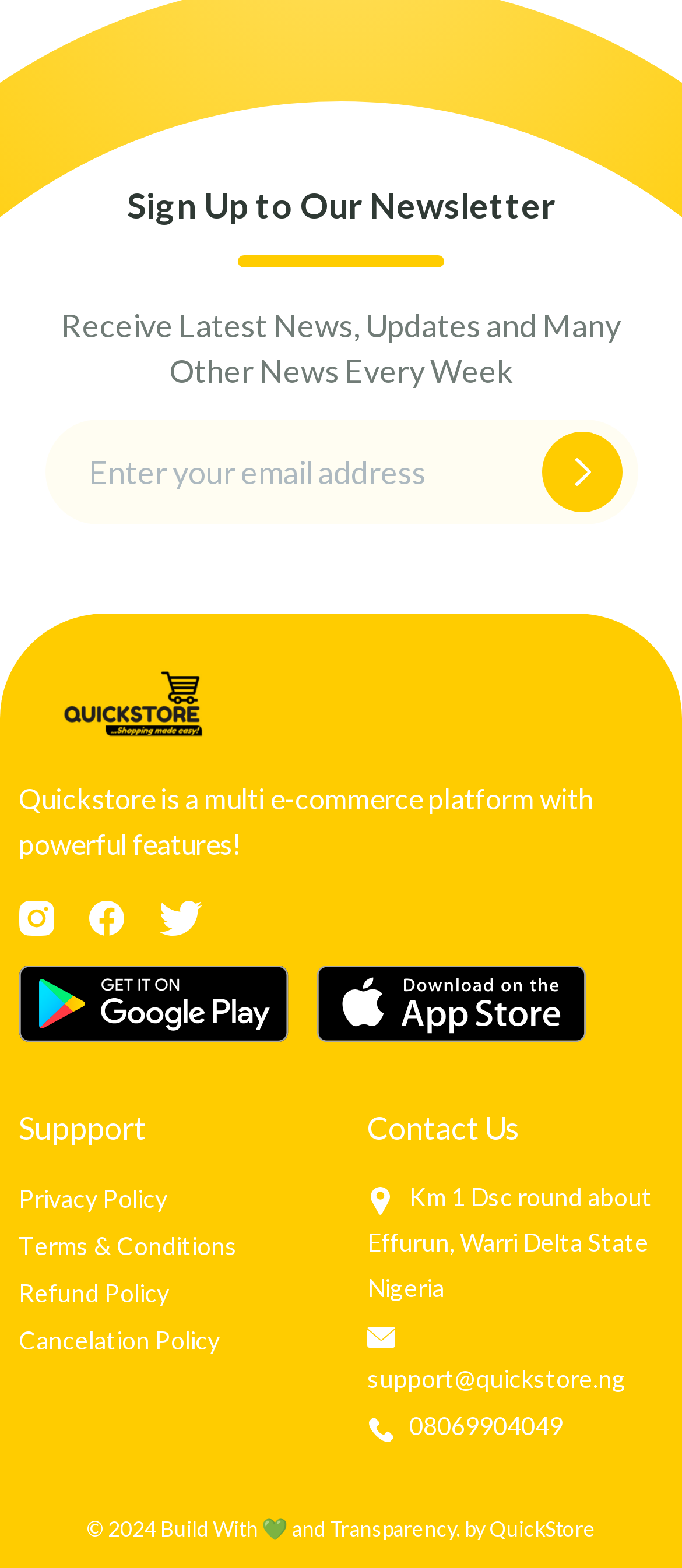Based on the element description: "support@quickstore.ng", identify the UI element and provide its bounding box coordinates. Use four float numbers between 0 and 1, [left, top, right, bottom].

[0.538, 0.836, 0.973, 0.894]